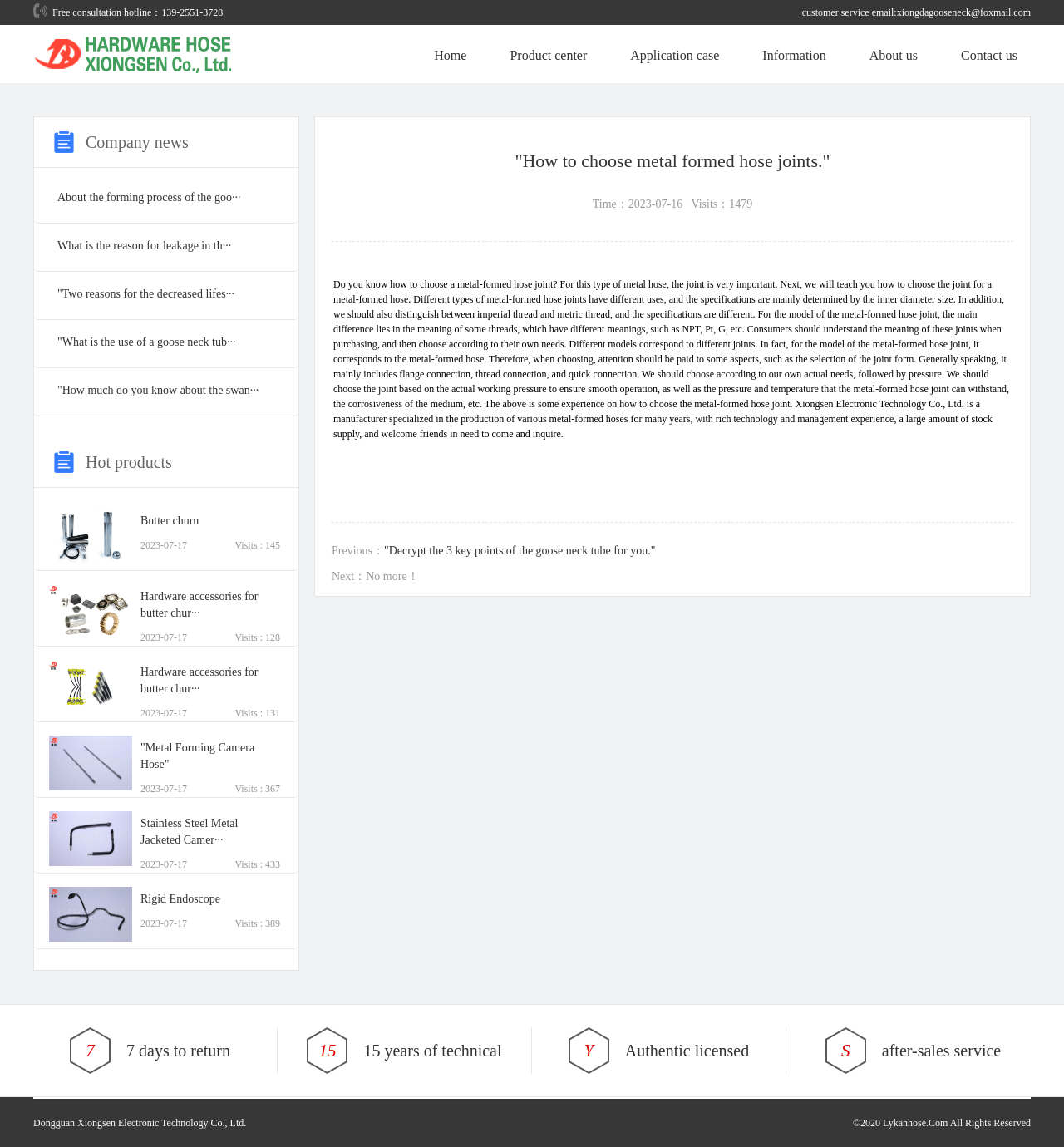Please specify the bounding box coordinates of the clickable region necessary for completing the following instruction: "Click the 'Decrypt the 3 key points of the goose neck tube for you.' link". The coordinates must consist of four float numbers between 0 and 1, i.e., [left, top, right, bottom].

[0.361, 0.475, 0.616, 0.486]